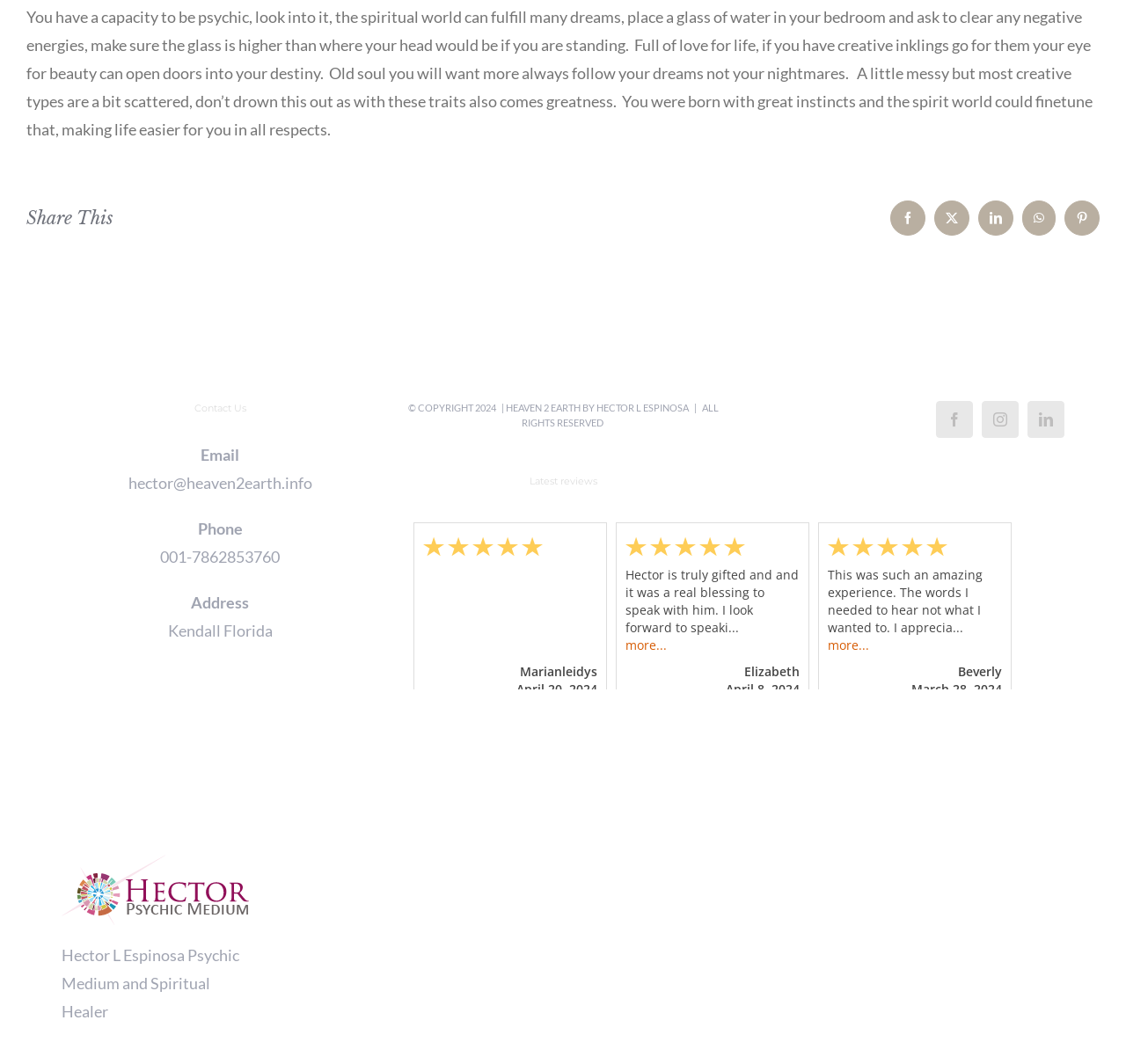Using the webpage screenshot, locate the HTML element that fits the following description and provide its bounding box: "hector@heaven2earth.info".

[0.055, 0.44, 0.336, 0.467]